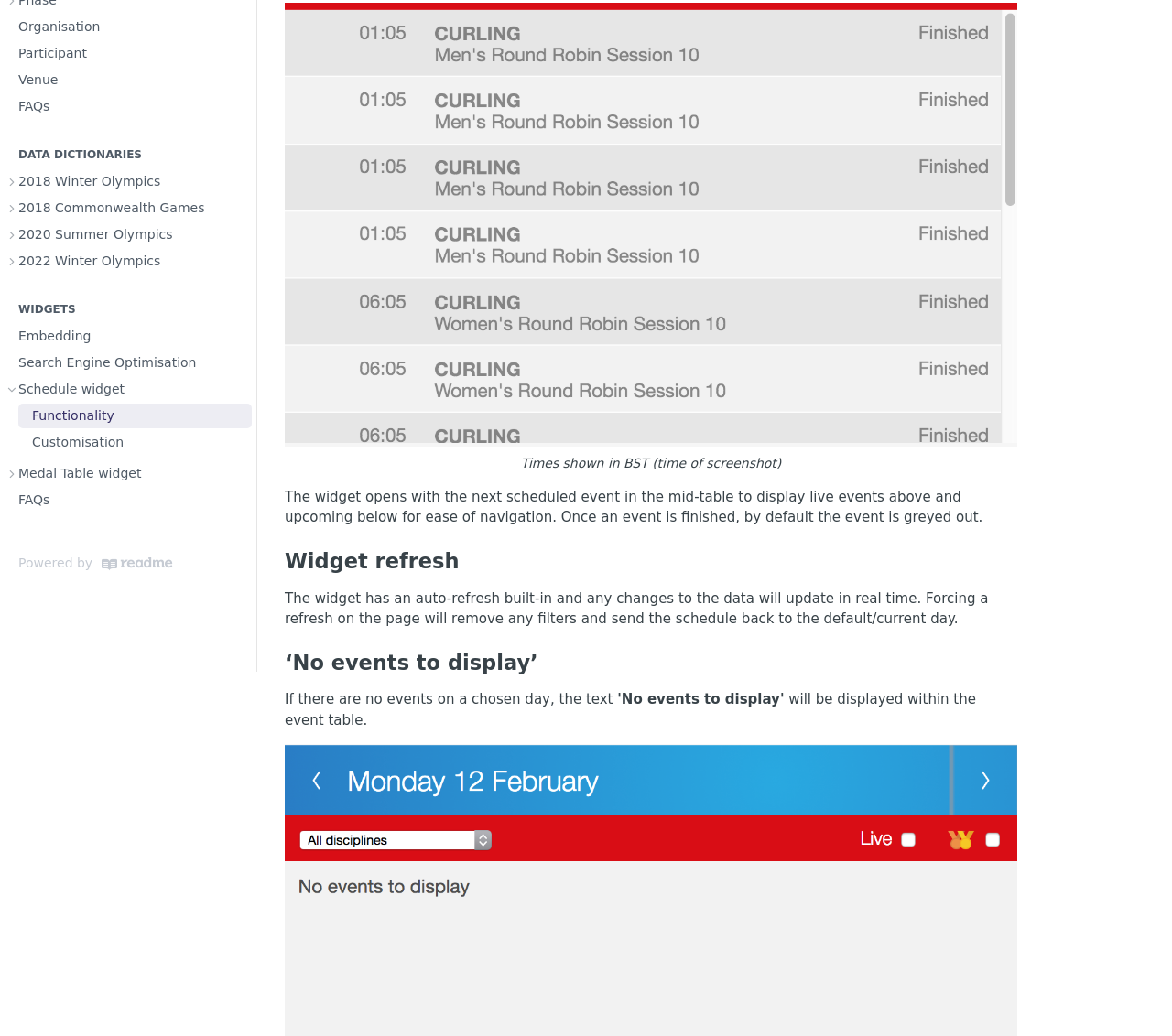Using the given description, provide the bounding box coordinates formatted as (top-left x, top-left y, bottom-right x, bottom-right y), with all values being floating point numbers between 0 and 1. Description: FAQs

[0.004, 0.471, 0.215, 0.495]